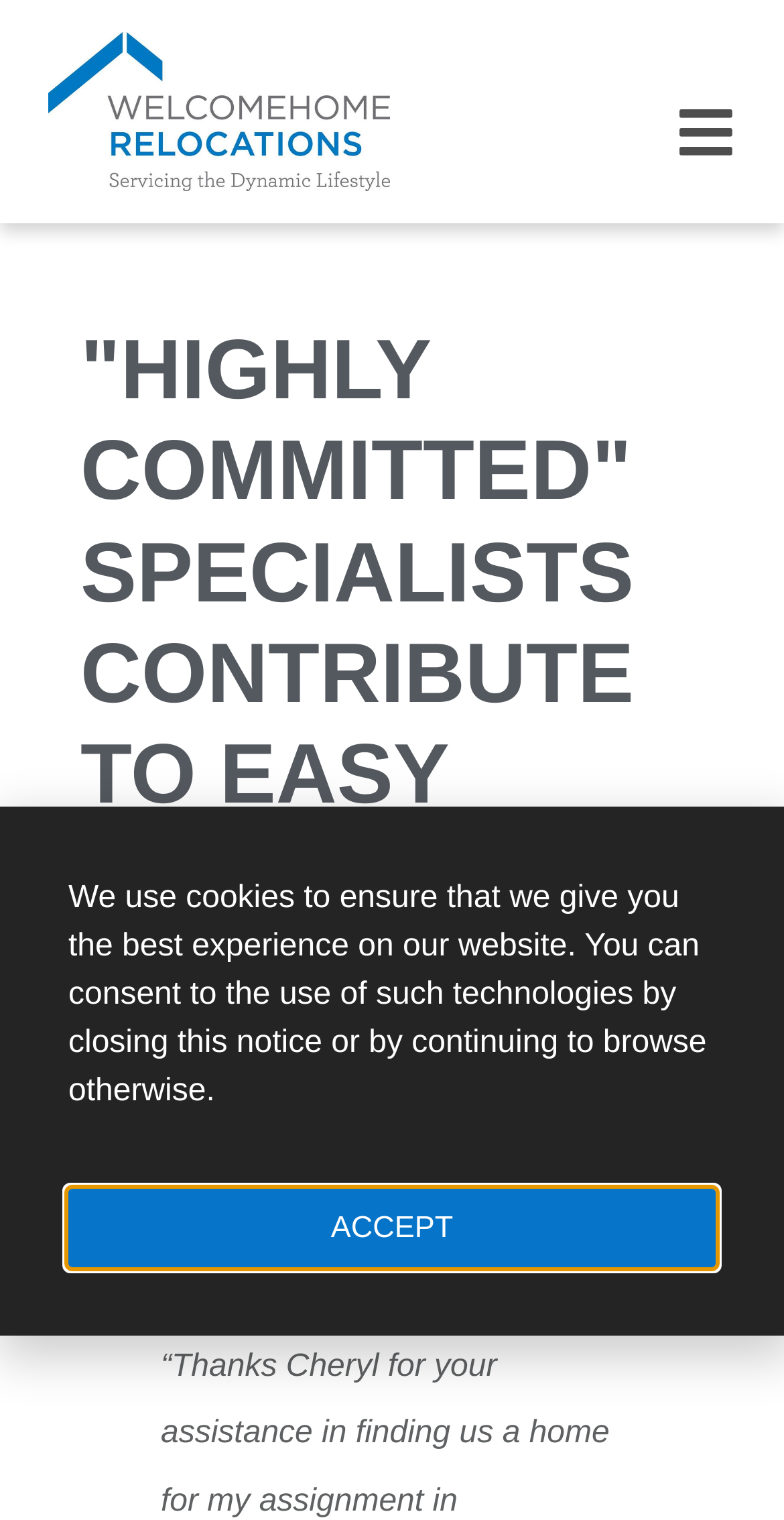What is the primary heading on this webpage?

"HIGHLY COMMITTED" SPECIALISTS CONTRIBUTE TO EASY TRANSITIONS